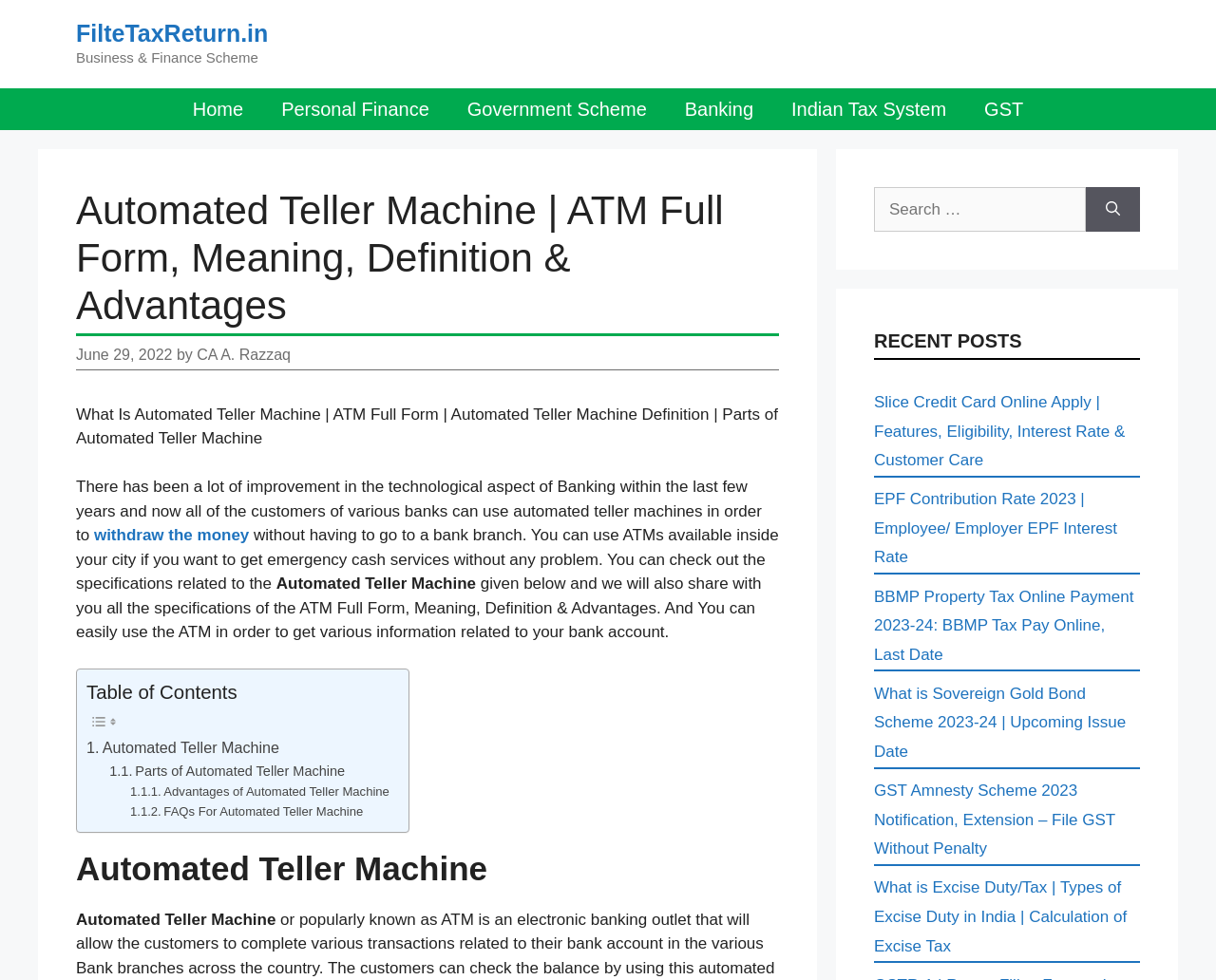What is the main title displayed on this webpage?

Automated Teller Machine | ATM Full Form, Meaning, Definition & Advantages